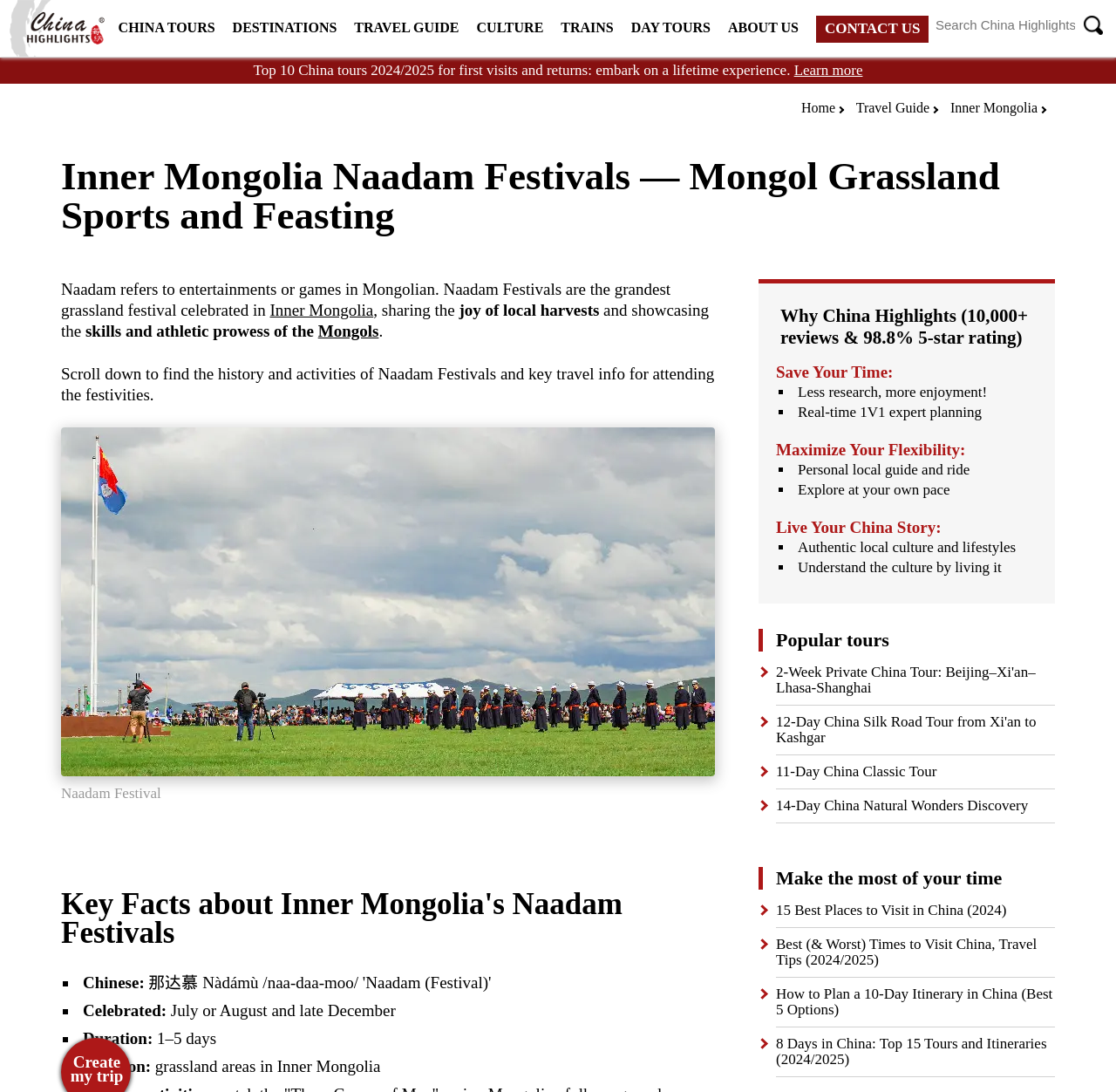Locate the UI element described by Day Tours and provide its bounding box coordinates. Use the format (top-left x, top-left y, bottom-right x, bottom-right y) with all values as floating point numbers between 0 and 1.

[0.565, 0.0, 0.637, 0.051]